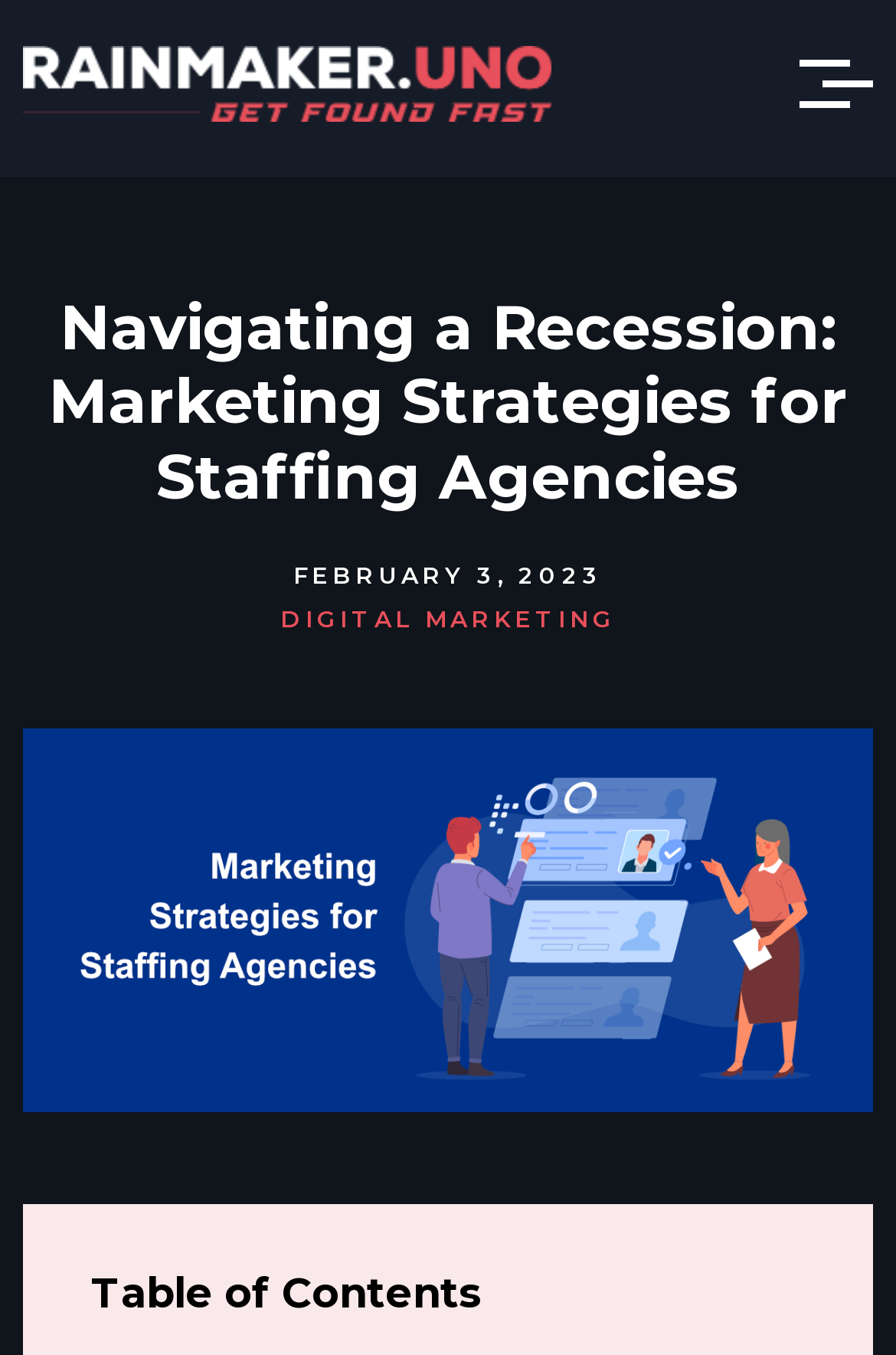From the given element description: "parent_node: logo", find the bounding box for the UI element. Provide the coordinates as four float numbers between 0 and 1, in the order [left, top, right, bottom].

[0.025, 0.034, 0.615, 0.09]